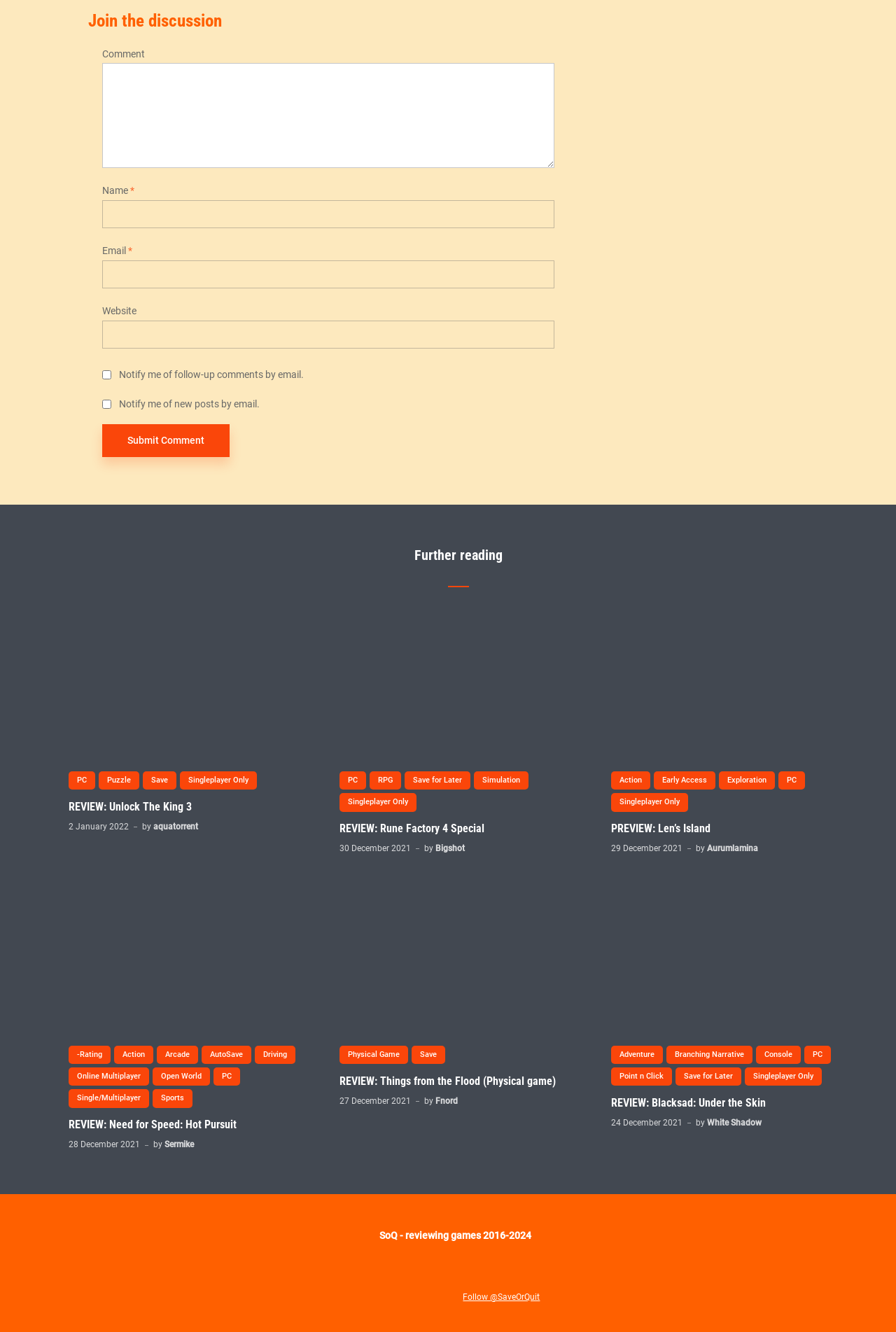What is the category of the article 'PREVIEW: Len’s Island'?
Look at the image and answer the question using a single word or phrase.

Action